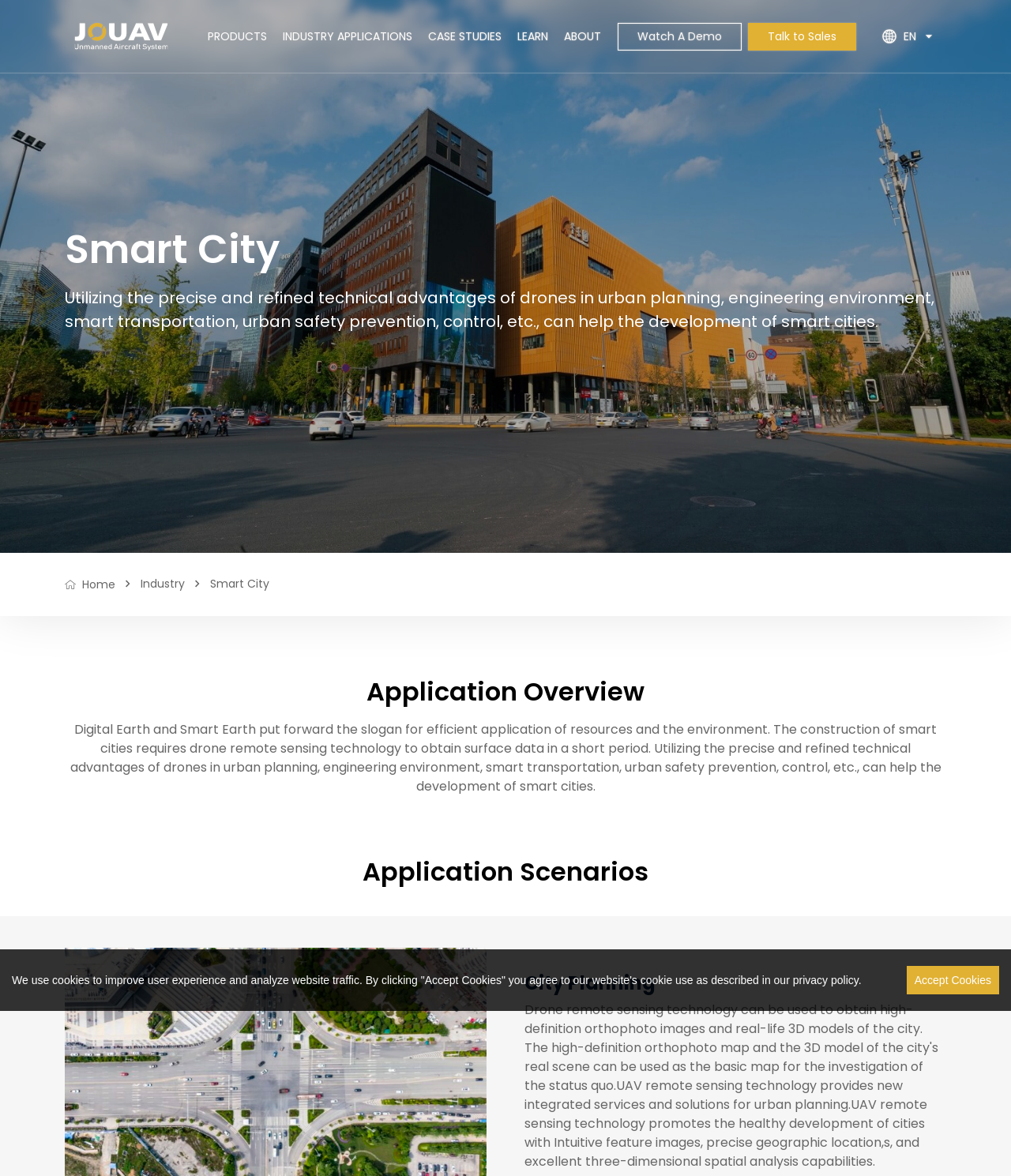Could you determine the bounding box coordinates of the clickable element to complete the instruction: "Click the logo"? Provide the coordinates as four float numbers between 0 and 1, i.e., [left, top, right, bottom].

[0.073, 0.016, 0.166, 0.046]